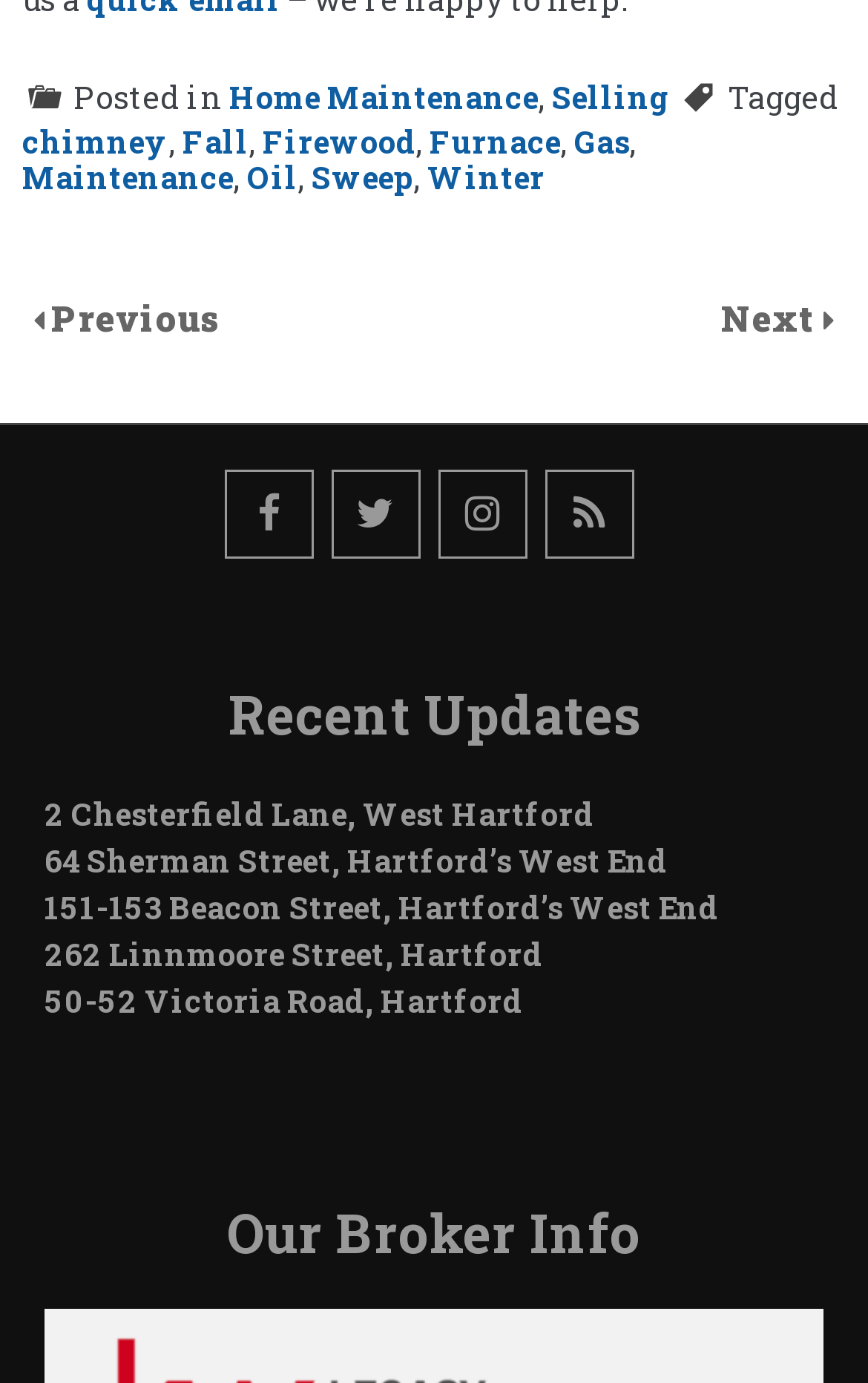Provide the bounding box coordinates of the UI element this sentence describes: "Firewood".

[0.303, 0.087, 0.479, 0.117]